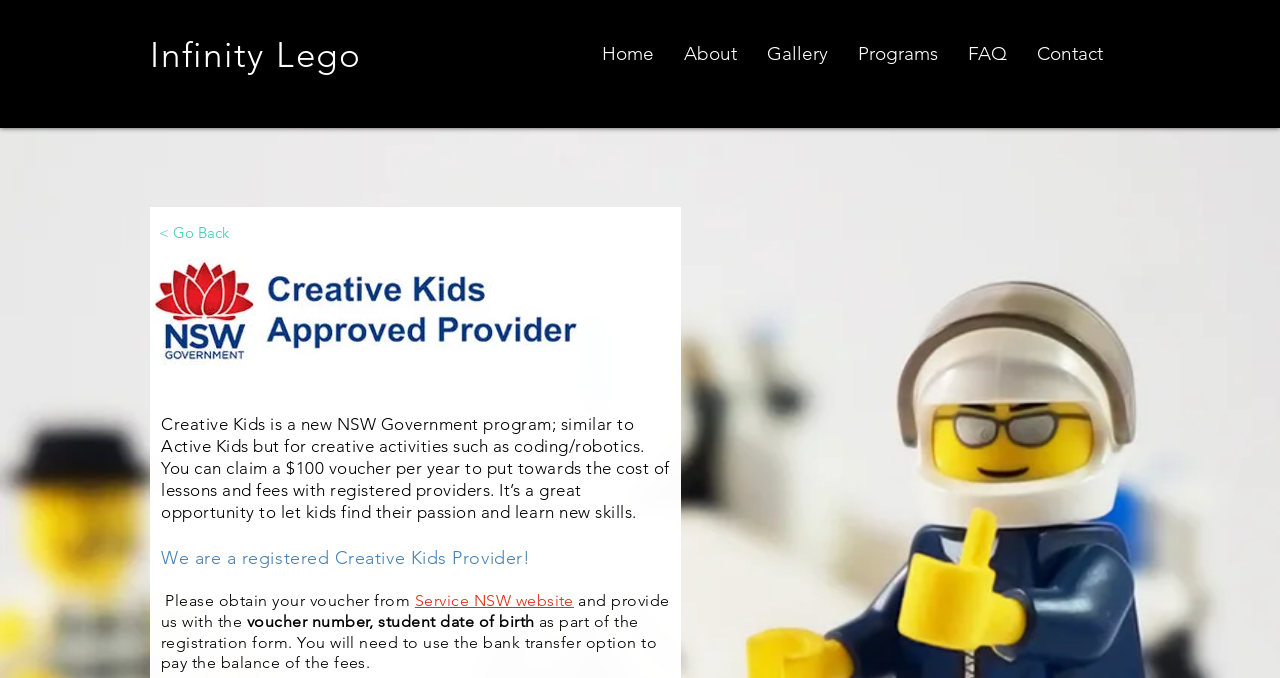Pinpoint the bounding box coordinates of the clickable area necessary to execute the following instruction: "Click on the 'Home' link". The coordinates should be given as four float numbers between 0 and 1, namely [left, top, right, bottom].

[0.459, 0.043, 0.523, 0.117]